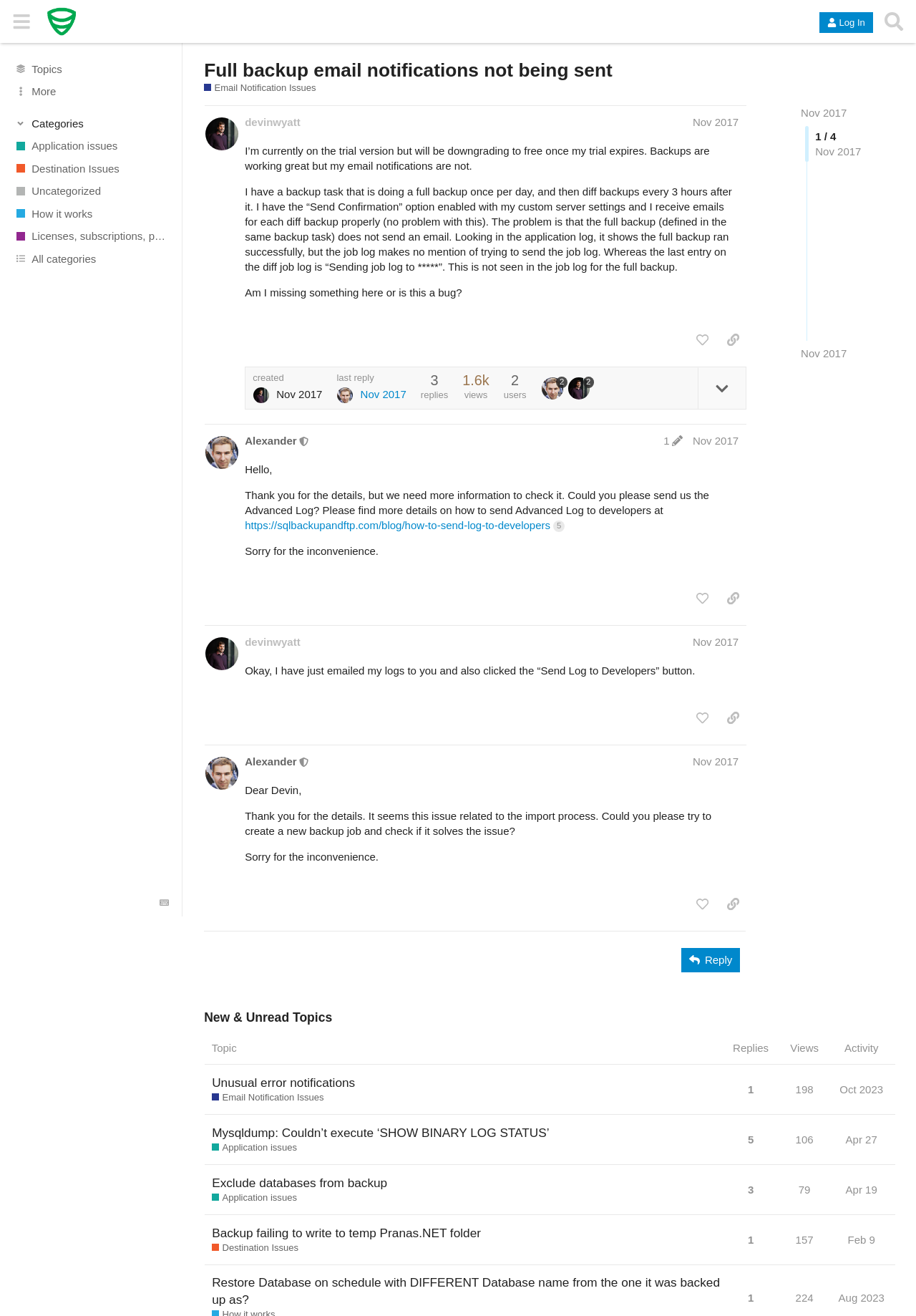Predict the bounding box coordinates of the area that should be clicked to accomplish the following instruction: "View the 'Application issues' category". The bounding box coordinates should consist of four float numbers between 0 and 1, i.e., [left, top, right, bottom].

[0.0, 0.102, 0.199, 0.119]